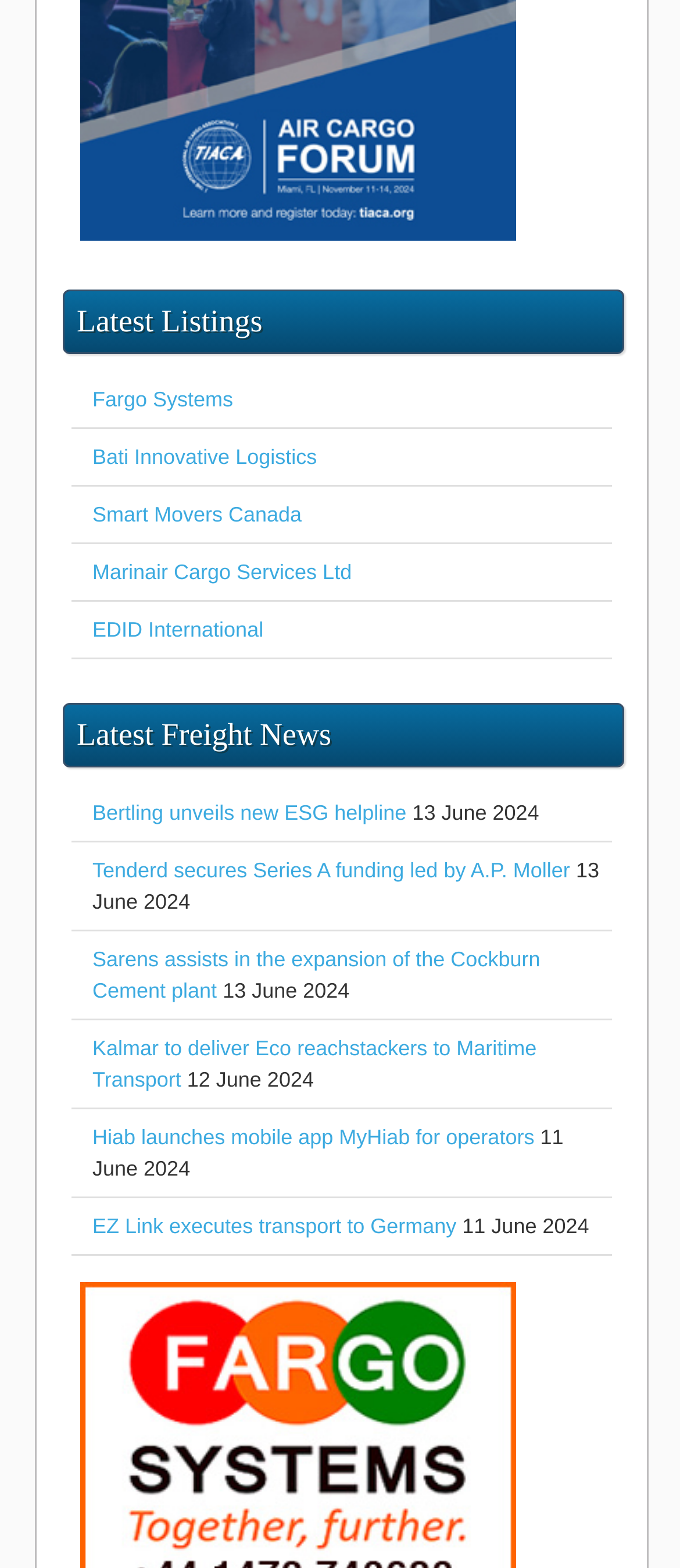What is the date of the news article 'Bertling unveils new ESG helpline'?
Please craft a detailed and exhaustive response to the question.

The date of the news article can be found by looking at the StaticText element with ID 370, which is adjacent to the link element with ID 367. The text of the StaticText element is '13 June 2024'.